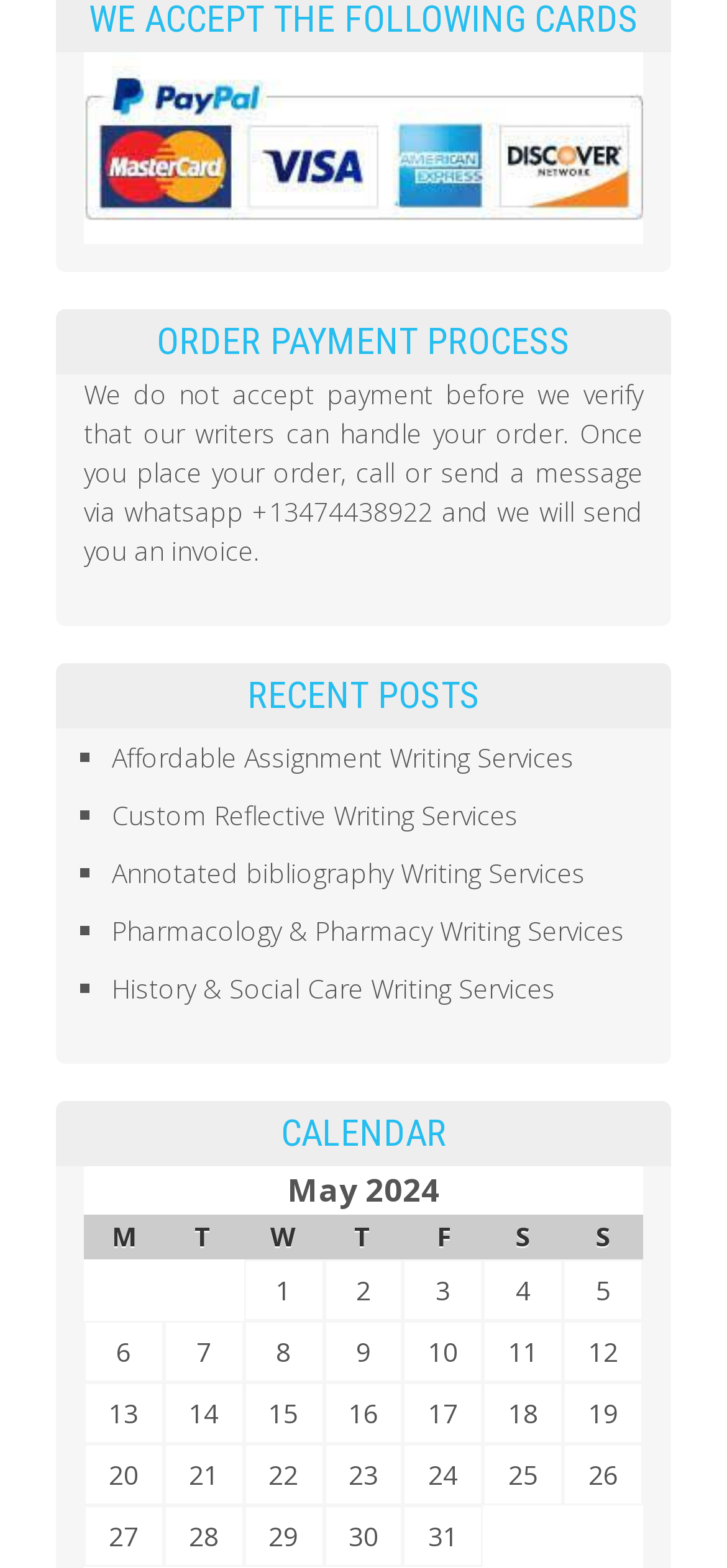Predict the bounding box of the UI element based on the description: "Pharmacology & Pharmacy Writing Services". The coordinates should be four float numbers between 0 and 1, formatted as [left, top, right, bottom].

[0.154, 0.583, 0.859, 0.605]